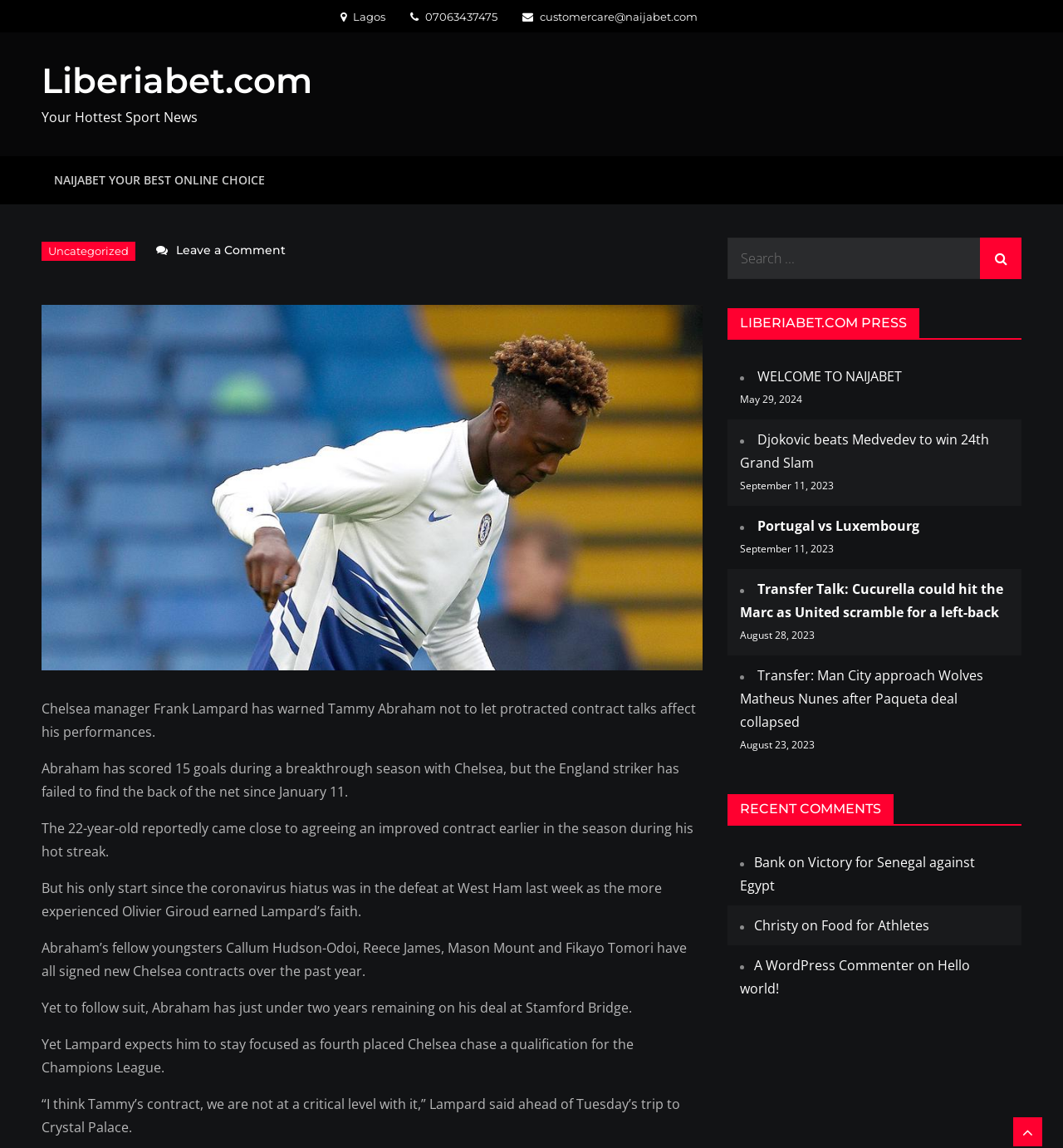Find the bounding box coordinates for the HTML element specified by: "WELCOME TO NAIJABET".

[0.712, 0.32, 0.848, 0.336]